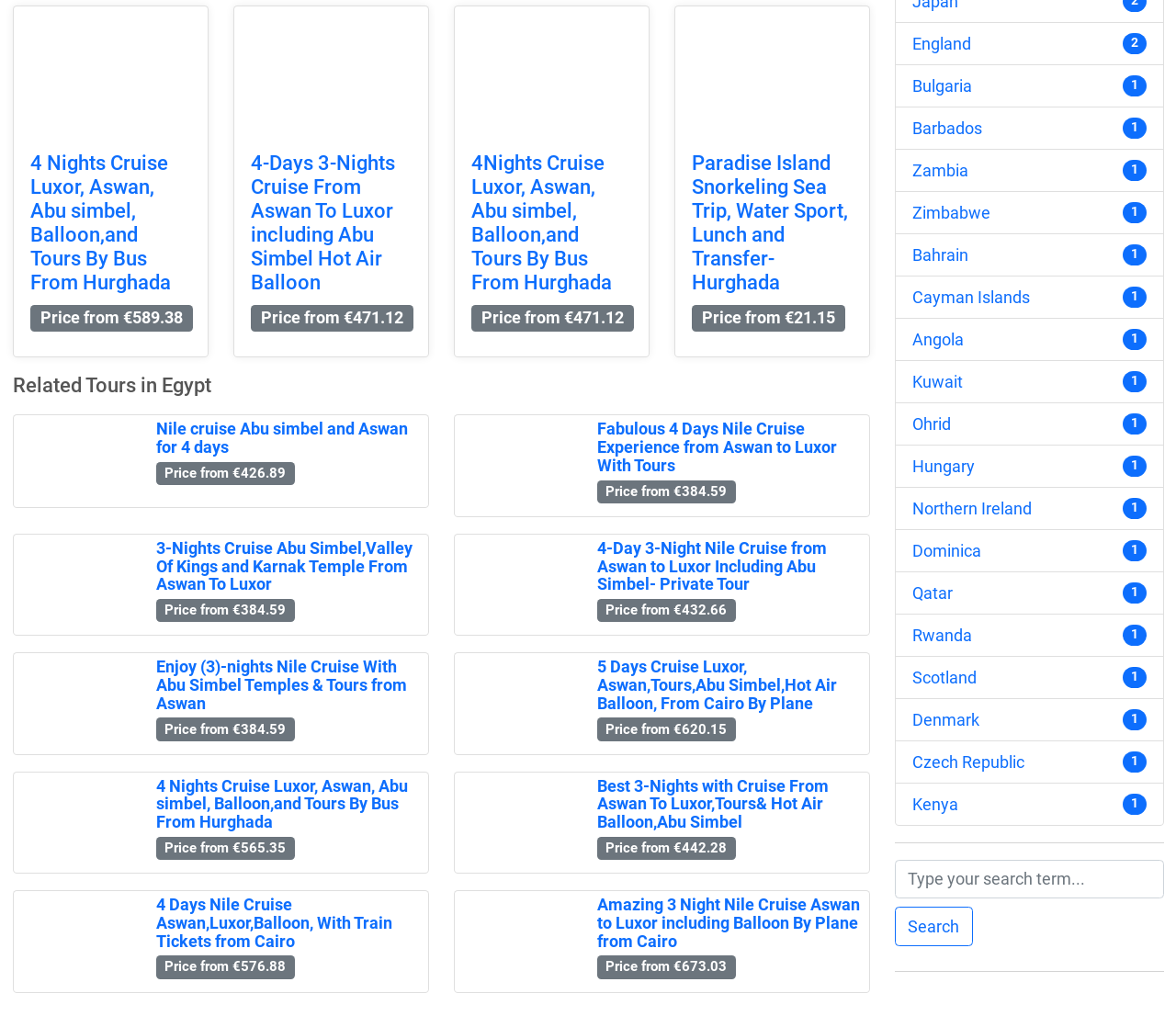What is the purpose of the search box at the bottom of the webpage?
Could you give a comprehensive explanation in response to this question?

The search box is located at the bottom of the webpage and has a placeholder text 'Search', indicating that it is meant to search for tour packages or related content on the webpage.